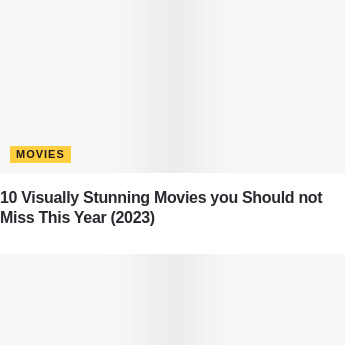Detail every aspect of the image in your description.

The image features the title of an article highlighting "10 Visually Stunning Movies you Should not Miss This Year (2023)." Situated under the category "MOVIES," this article aims to inform readers about visually captivating films released or noteworthy in the current year. The presentation of the headline emphasizes the importance of aesthetics in cinema, inviting audiences to explore a curated list of films that promise impressive visual experiences.